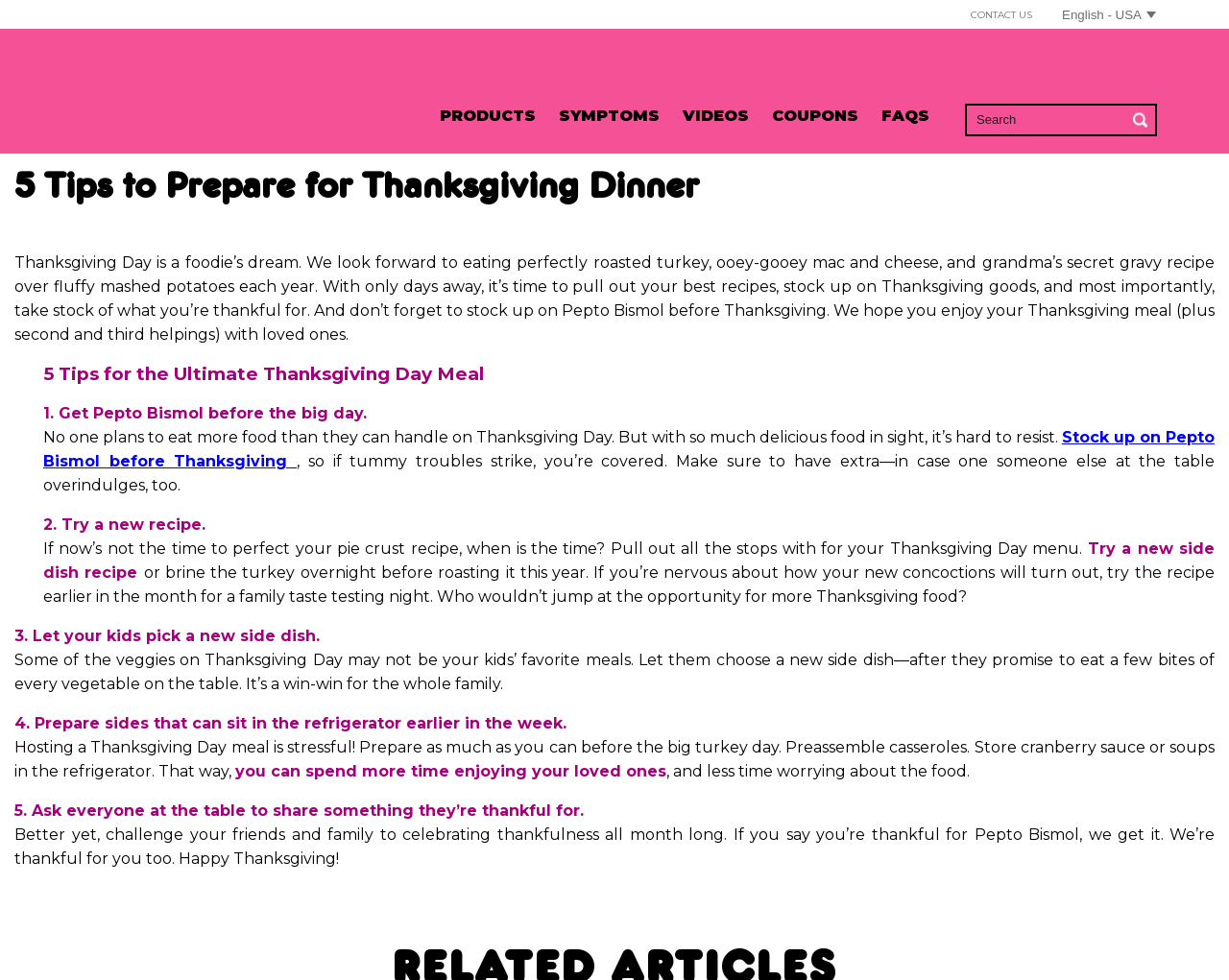Summarize the contents and layout of the webpage in detail.

This webpage is about preparing for Thanksgiving dinner, with a focus on Pepto Bismol as a essential item to have on hand. At the top of the page, there is a navigation bar with links to "CONTACT US", "language select", and a search box. The Pepto logo is also located at the top left corner of the page.

Below the navigation bar, there is a heading that reads "5 Tips to Prepare for Thanksgiving Dinner". The main content of the page is divided into five sections, each providing a tip for preparing for Thanksgiving. The first section reminds readers to stock up on Pepto Bismol before the big day, in case of tummy troubles.

The second section suggests trying a new recipe, such as a pie crust or a side dish. The third section recommends letting kids pick a new side dish to make the meal more enjoyable for them. The fourth section provides a practical tip, suggesting that readers prepare sides that can sit in the refrigerator earlier in the week to reduce stress on the day of the meal.

The fifth and final section encourages readers to ask everyone at the table to share something they're thankful for, and suggests celebrating thankfulness all month long. Throughout the page, there are several links to related content, including a link to stock up on Pepto Bismol. The overall tone of the page is helpful and lighthearted, with a focus on making Thanksgiving dinner a enjoyable and stress-free experience.